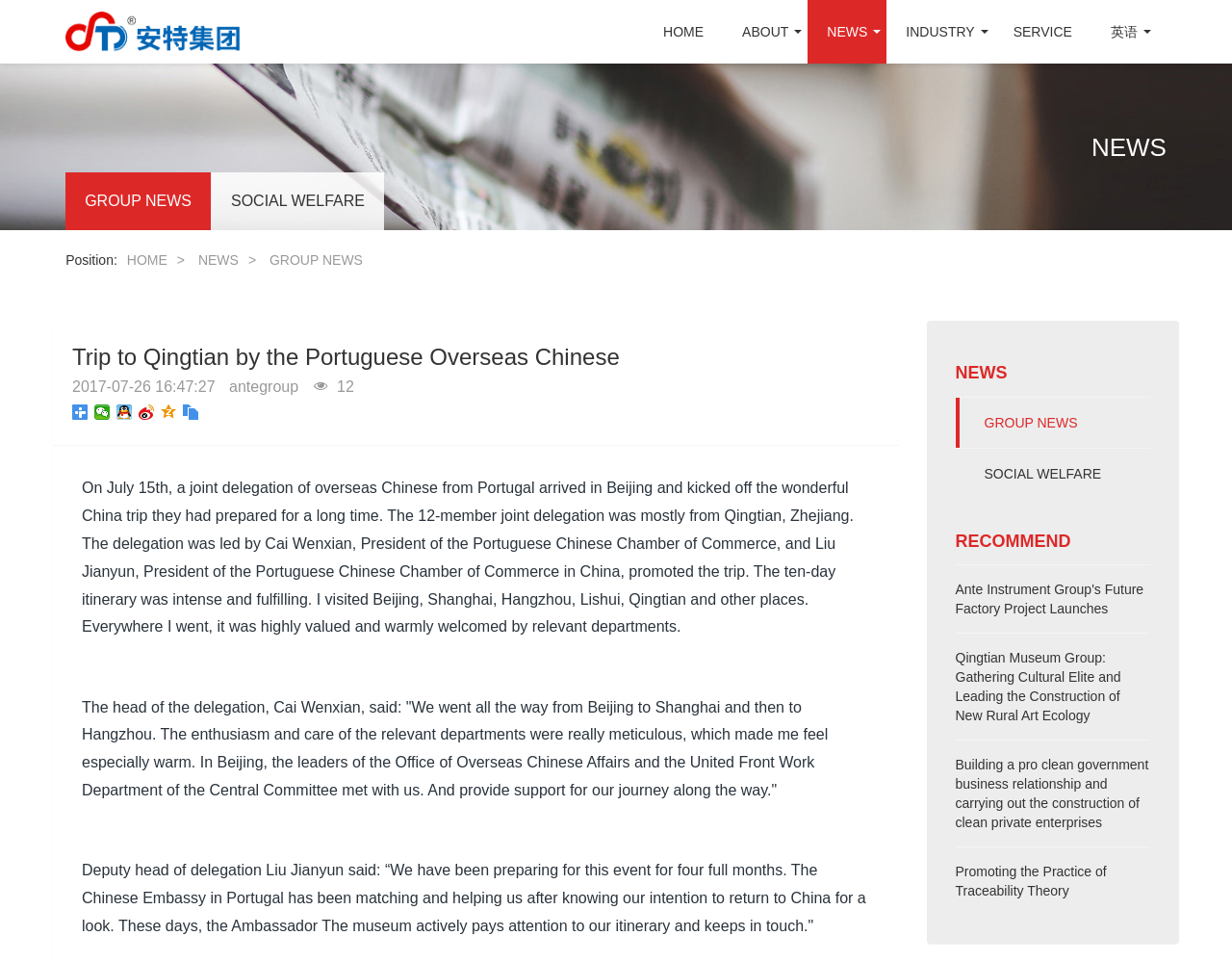Locate the bounding box coordinates of the element that needs to be clicked to carry out the instruction: "Click the HOME link". The coordinates should be given as four float numbers ranging from 0 to 1, i.e., [left, top, right, bottom].

[0.523, 0.0, 0.587, 0.066]